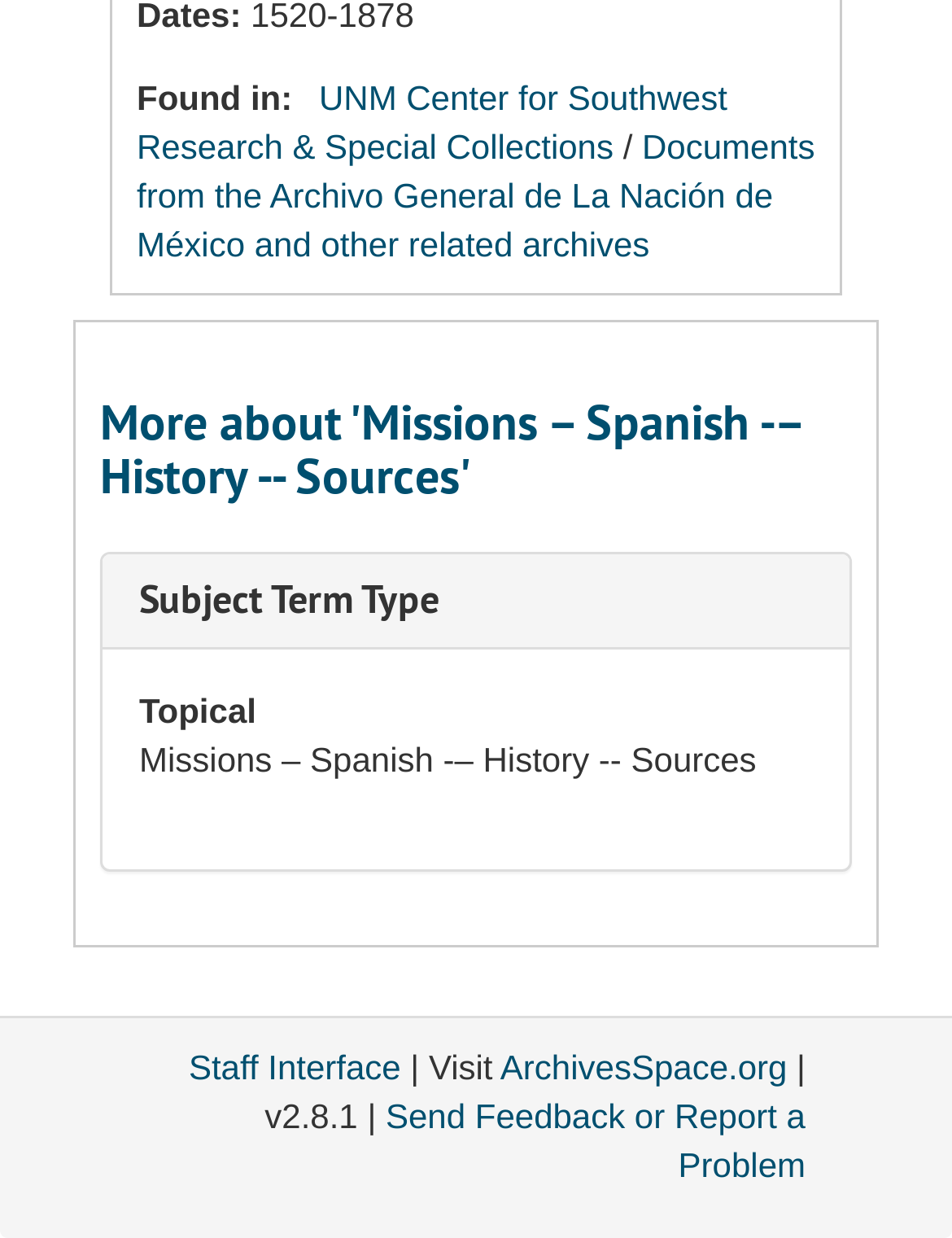Please specify the bounding box coordinates in the format (top-left x, top-left y, bottom-right x, bottom-right y), with values ranging from 0 to 1. Identify the bounding box for the UI component described as follows: title="AACE - Safe Haven"

None